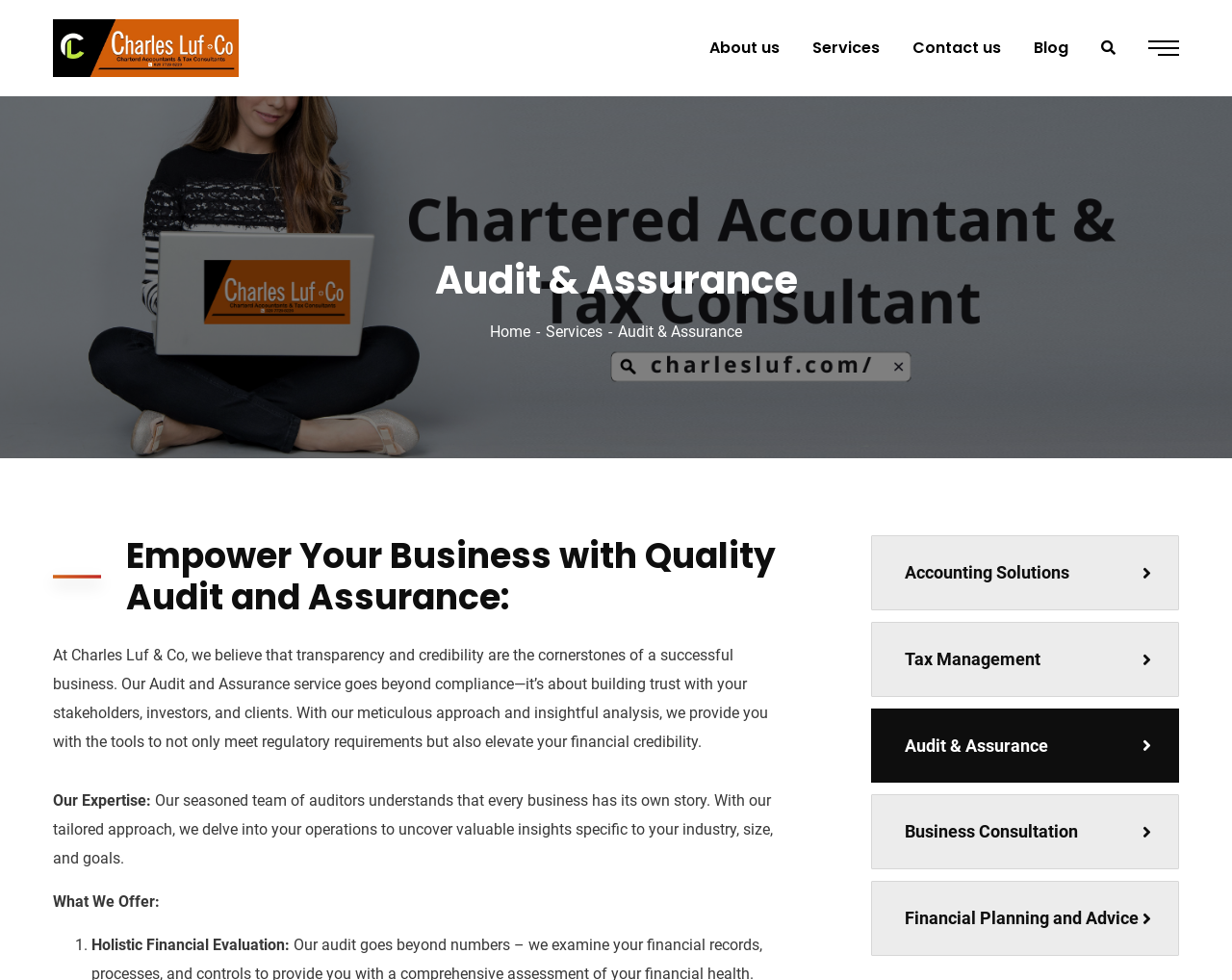Determine and generate the text content of the webpage's headline.

Audit & Assurance